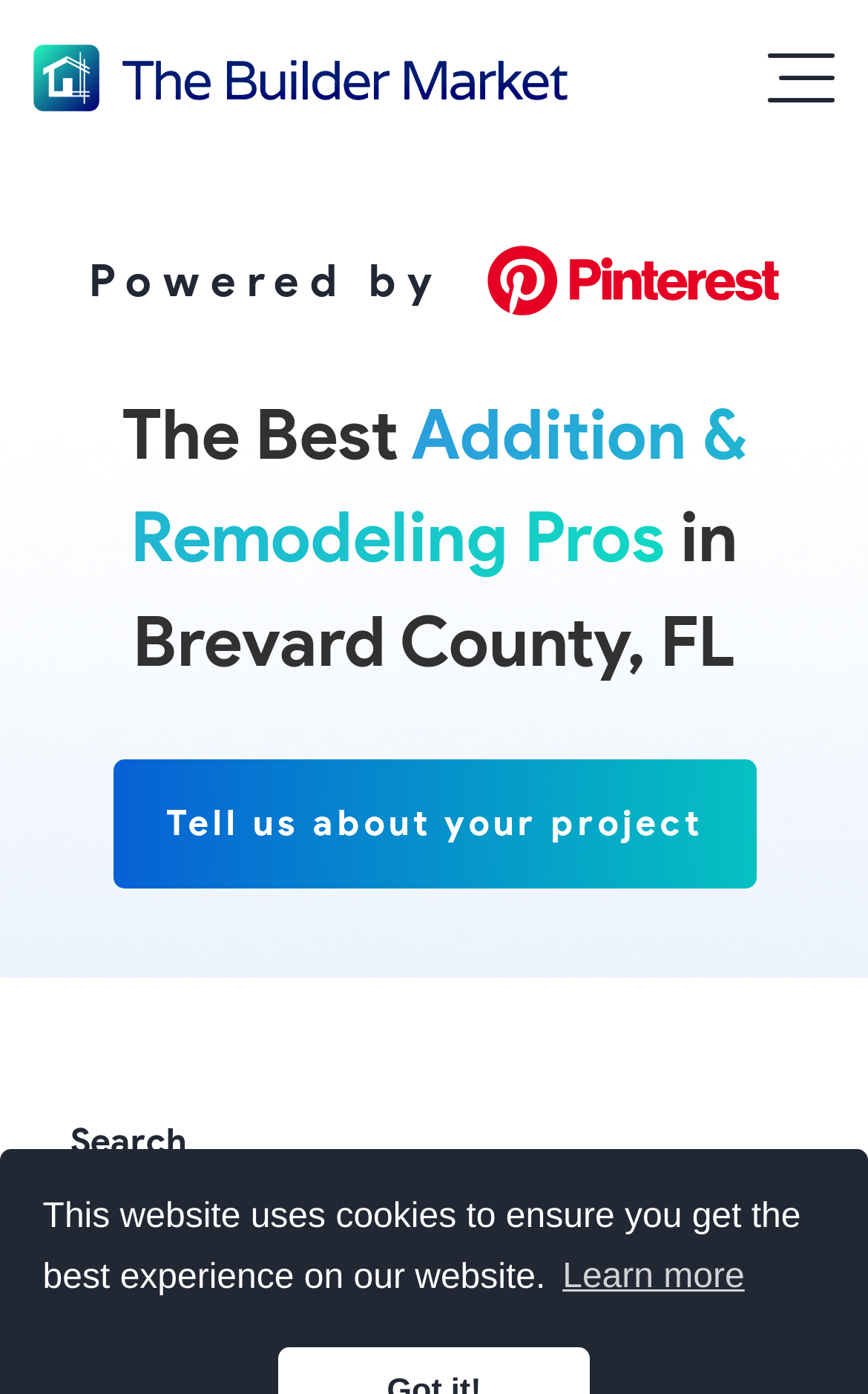What is the logo of the website?
Please give a well-detailed answer to the question.

The logo of the website is located at the top-left corner of the webpage, and it is an image with the text 'Site Logo' associated with it. The bounding box coordinates of the logo are [0.038, 0.032, 0.654, 0.08].